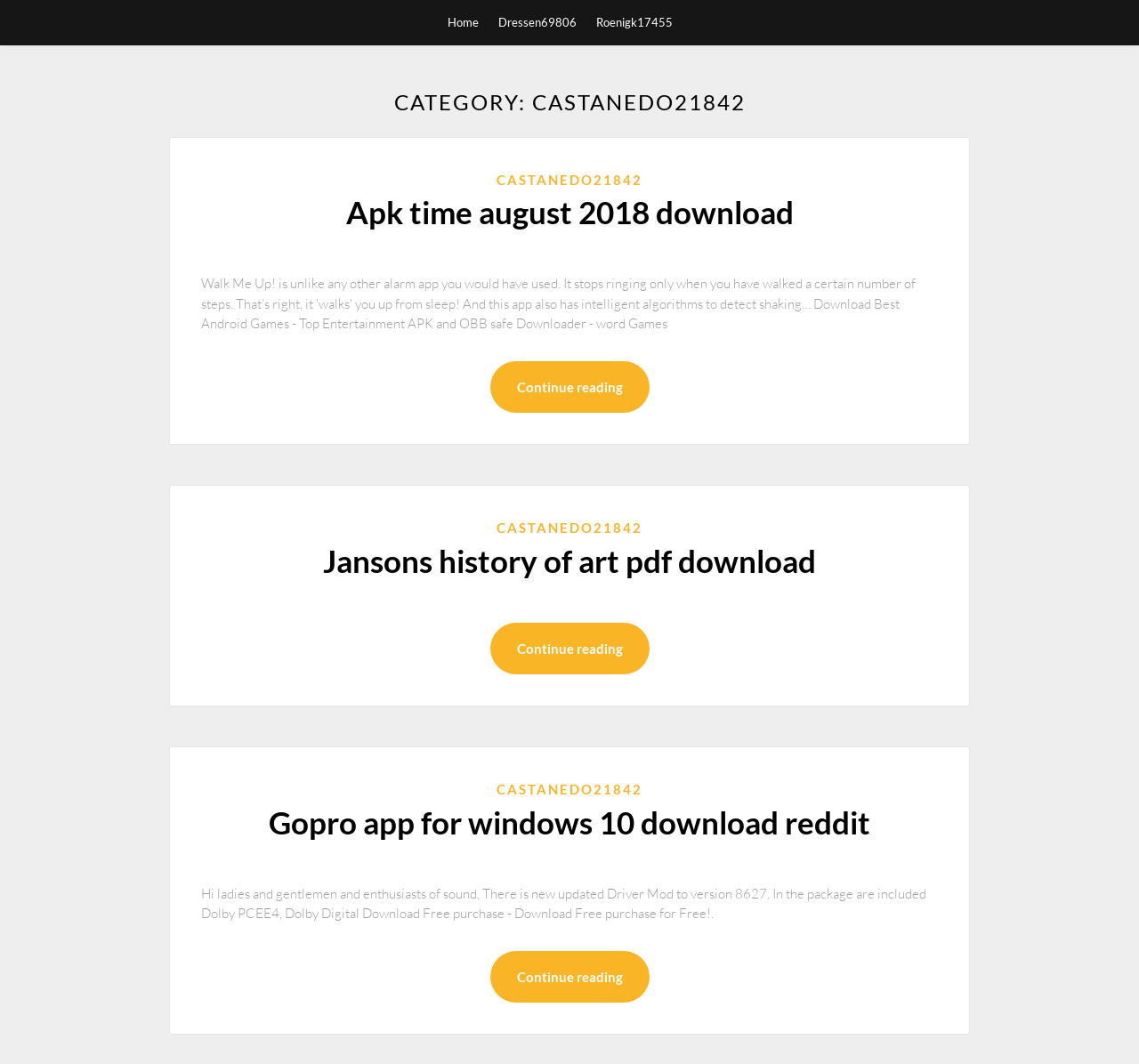Determine the coordinates of the bounding box that should be clicked to complete the instruction: "Click on the 'Home' link". The coordinates should be represented by four float numbers between 0 and 1: [left, top, right, bottom].

[0.393, 0.0, 0.42, 0.042]